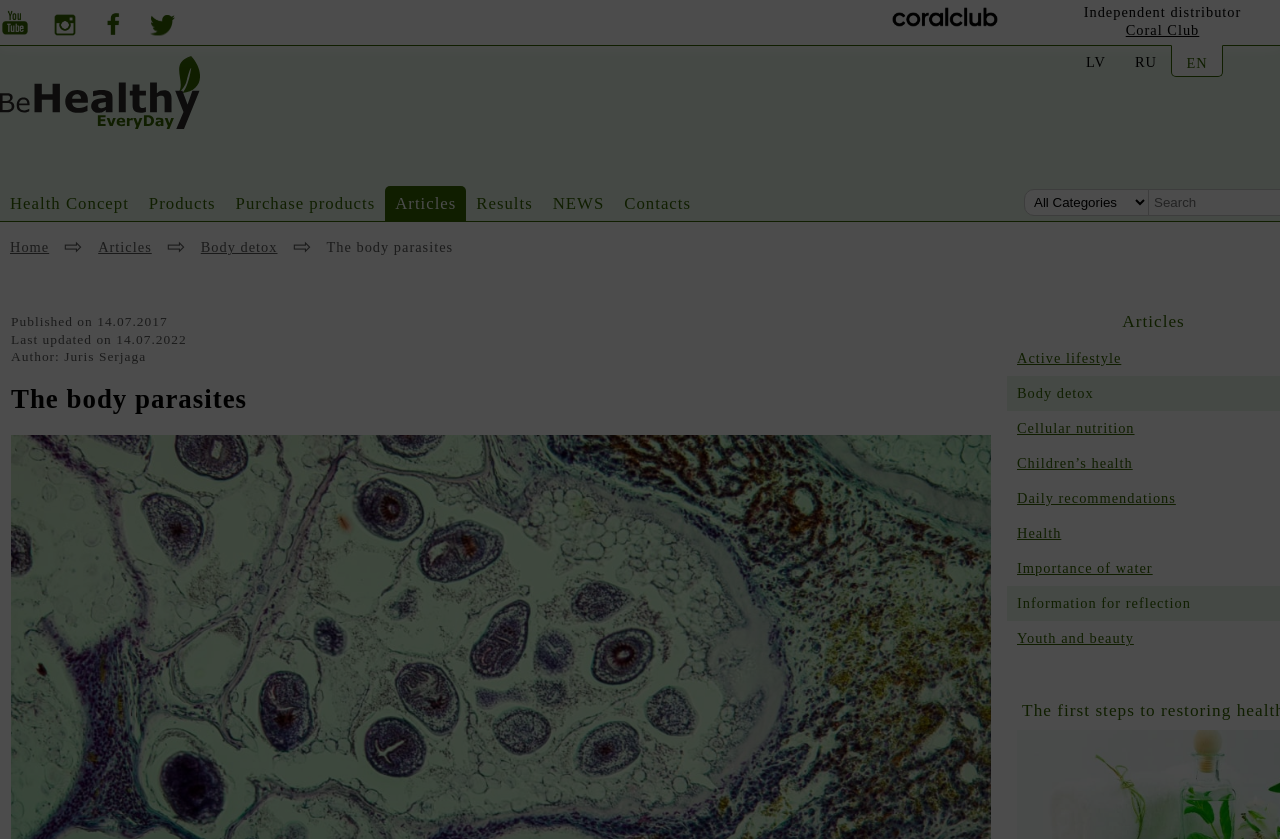Who is the author of the article?
Answer the question with a single word or phrase derived from the image.

Juris Serjaga